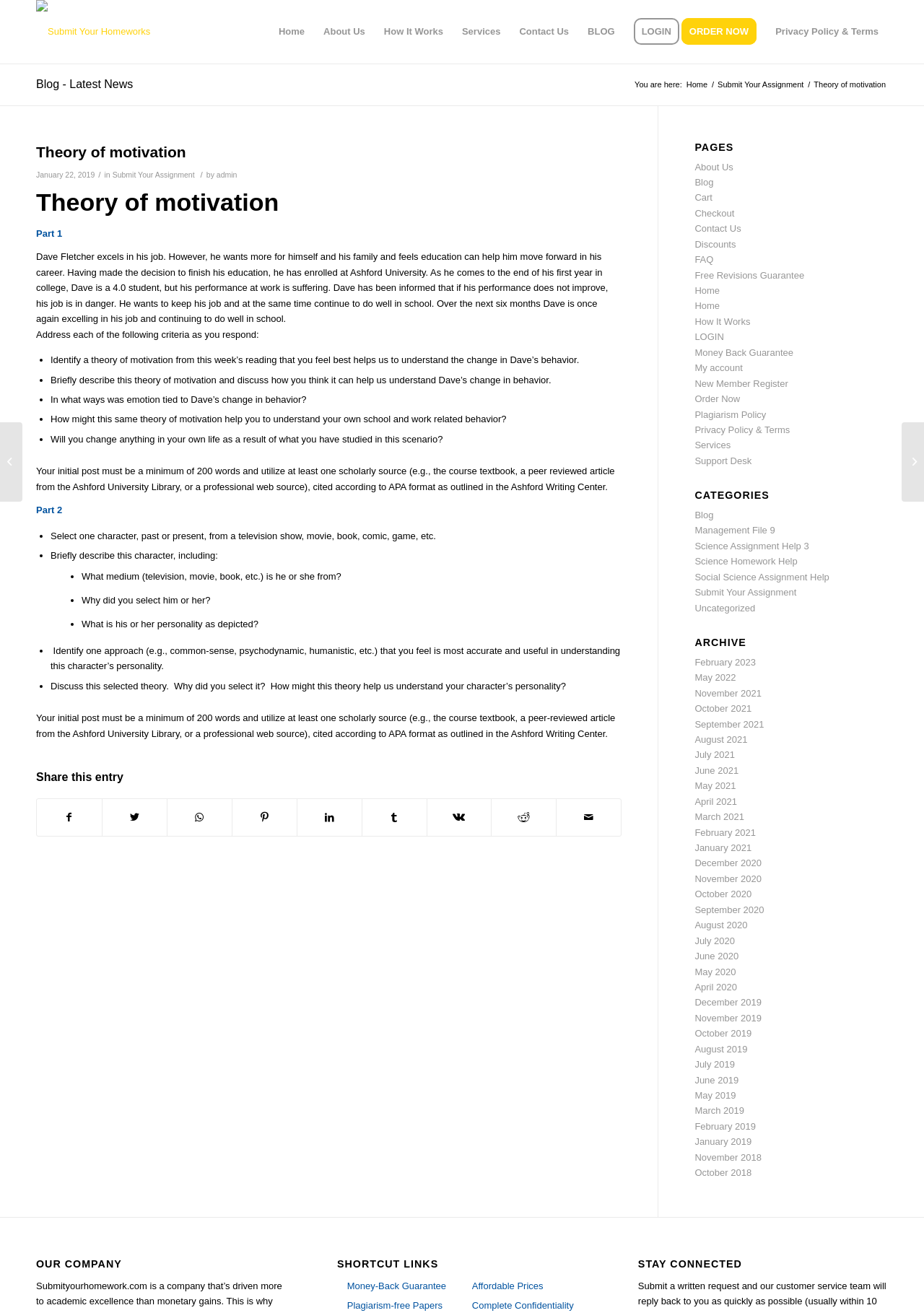Please locate the bounding box coordinates for the element that should be clicked to achieve the following instruction: "Read terms and conditions". Ensure the coordinates are given as four float numbers between 0 and 1, i.e., [left, top, right, bottom].

None